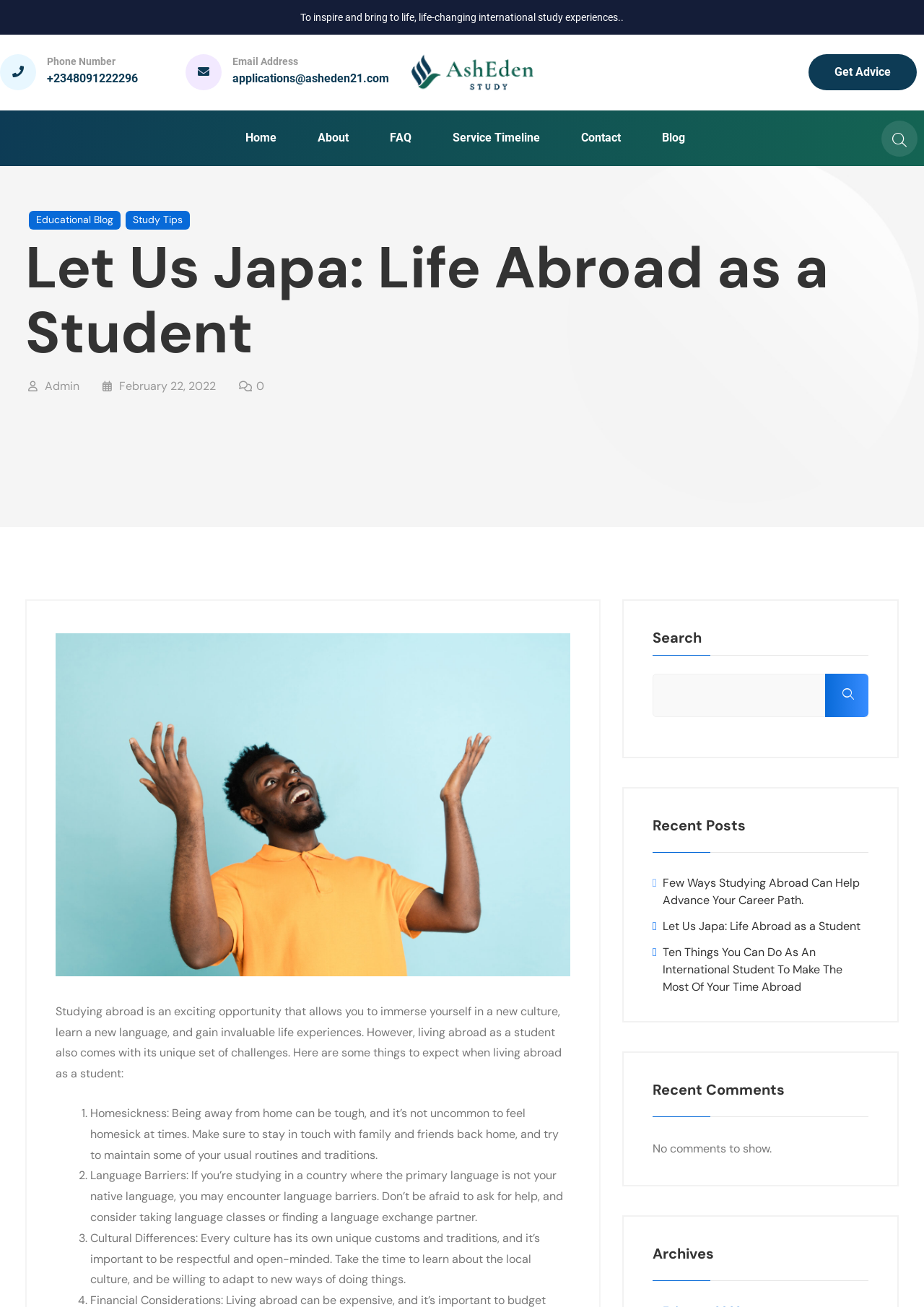What is the phone number of Asheden Study?
Answer the question based on the image using a single word or a brief phrase.

+2348091222296